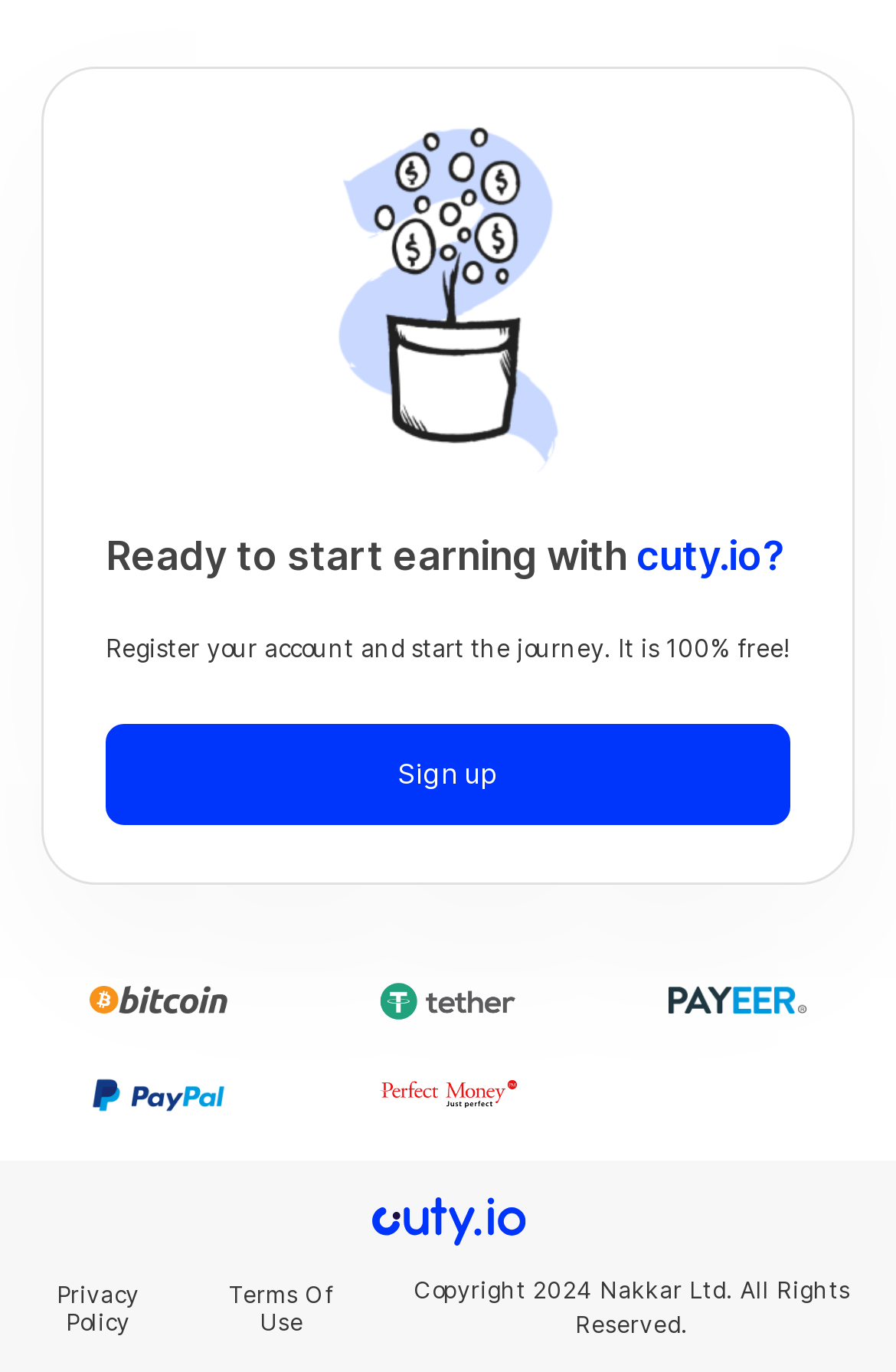What is the theme of the images displayed on the webpage?
From the screenshot, provide a brief answer in one word or phrase.

Payment methods